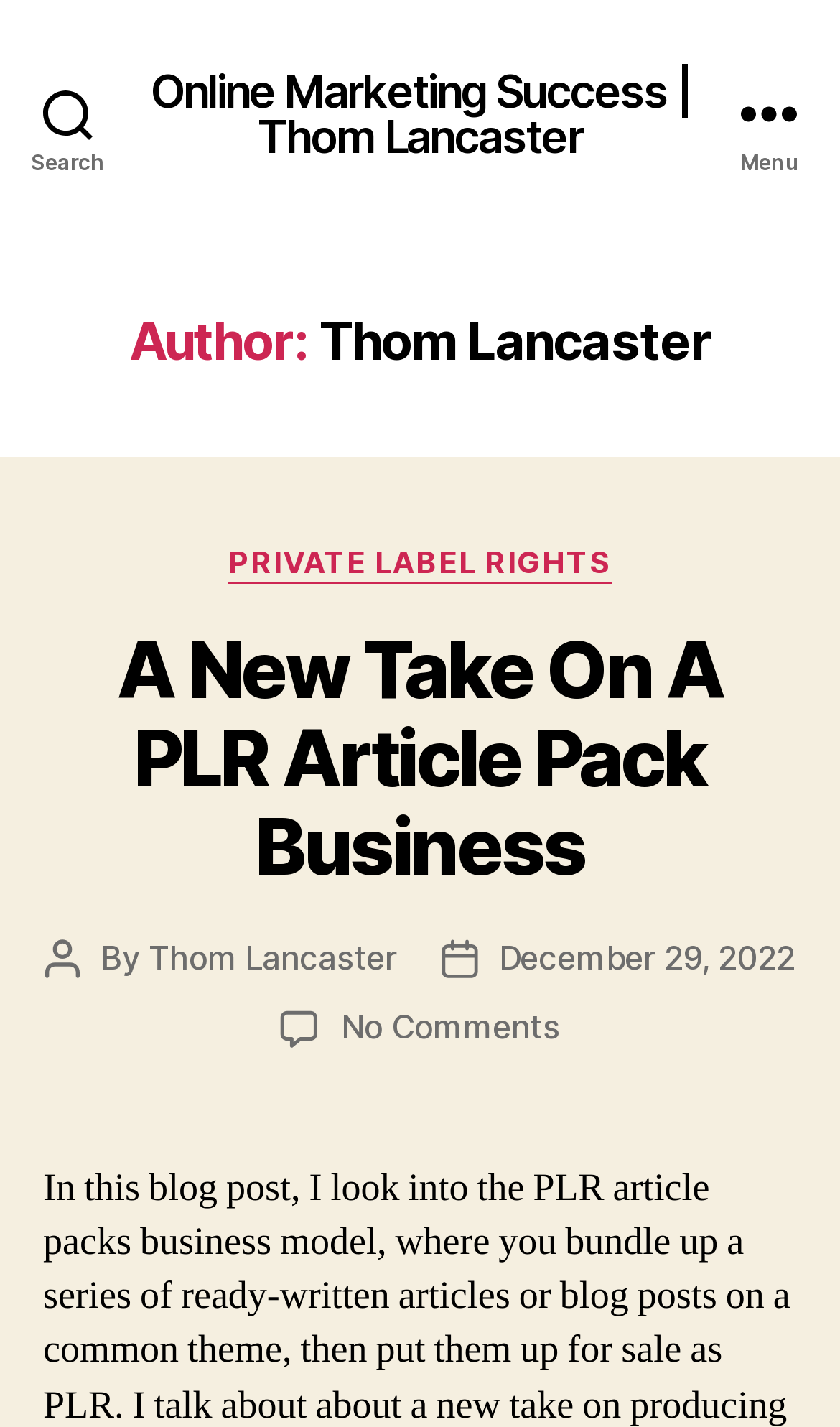Determine the coordinates of the bounding box that should be clicked to complete the instruction: "View posts by Thom Lancaster". The coordinates should be represented by four float numbers between 0 and 1: [left, top, right, bottom].

[0.177, 0.657, 0.473, 0.685]